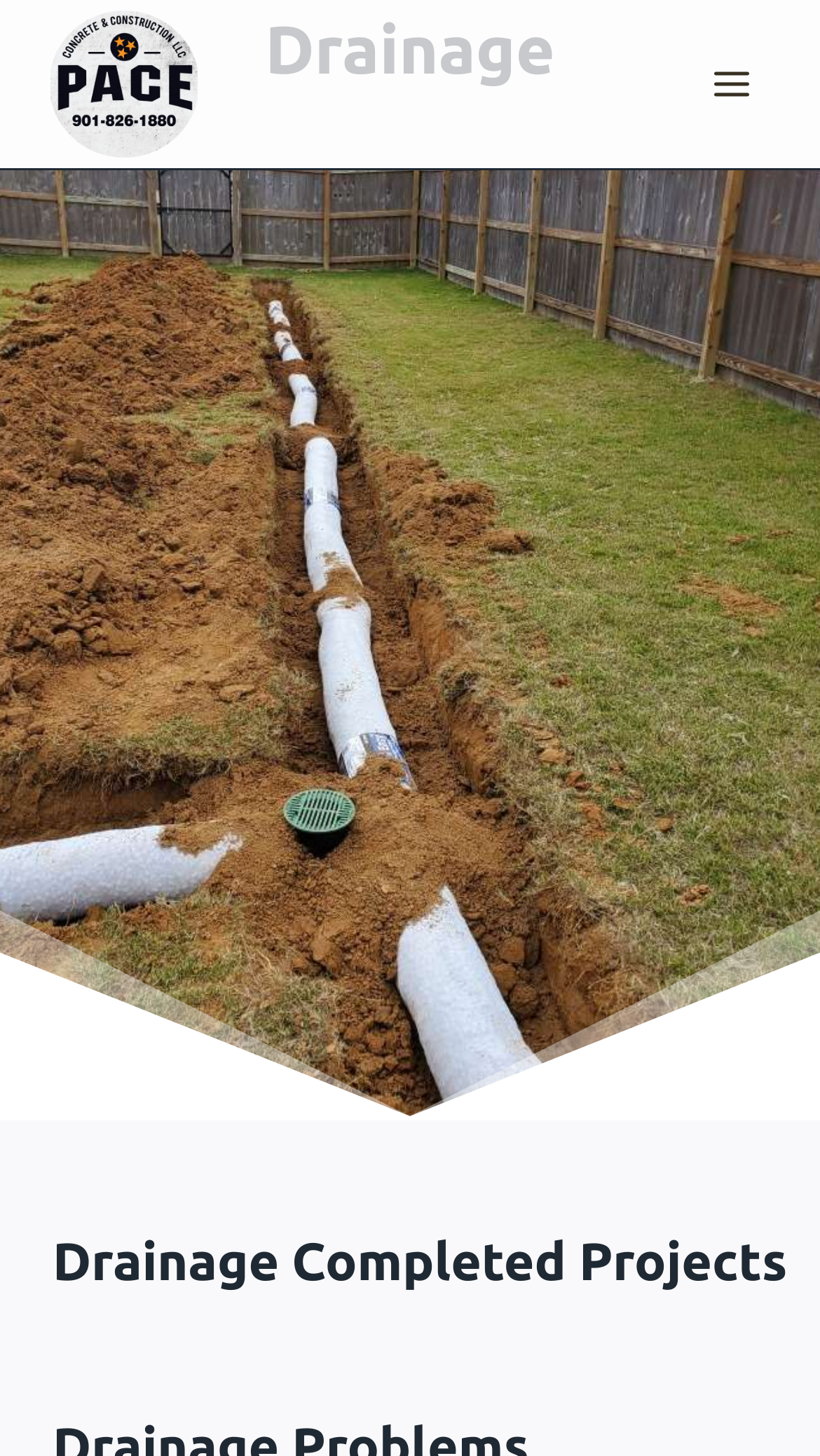Find the bounding box of the element with the following description: "aria-label="Open menu"". The coordinates must be four float numbers between 0 and 1, formatted as [left, top, right, bottom].

[0.844, 0.035, 0.938, 0.08]